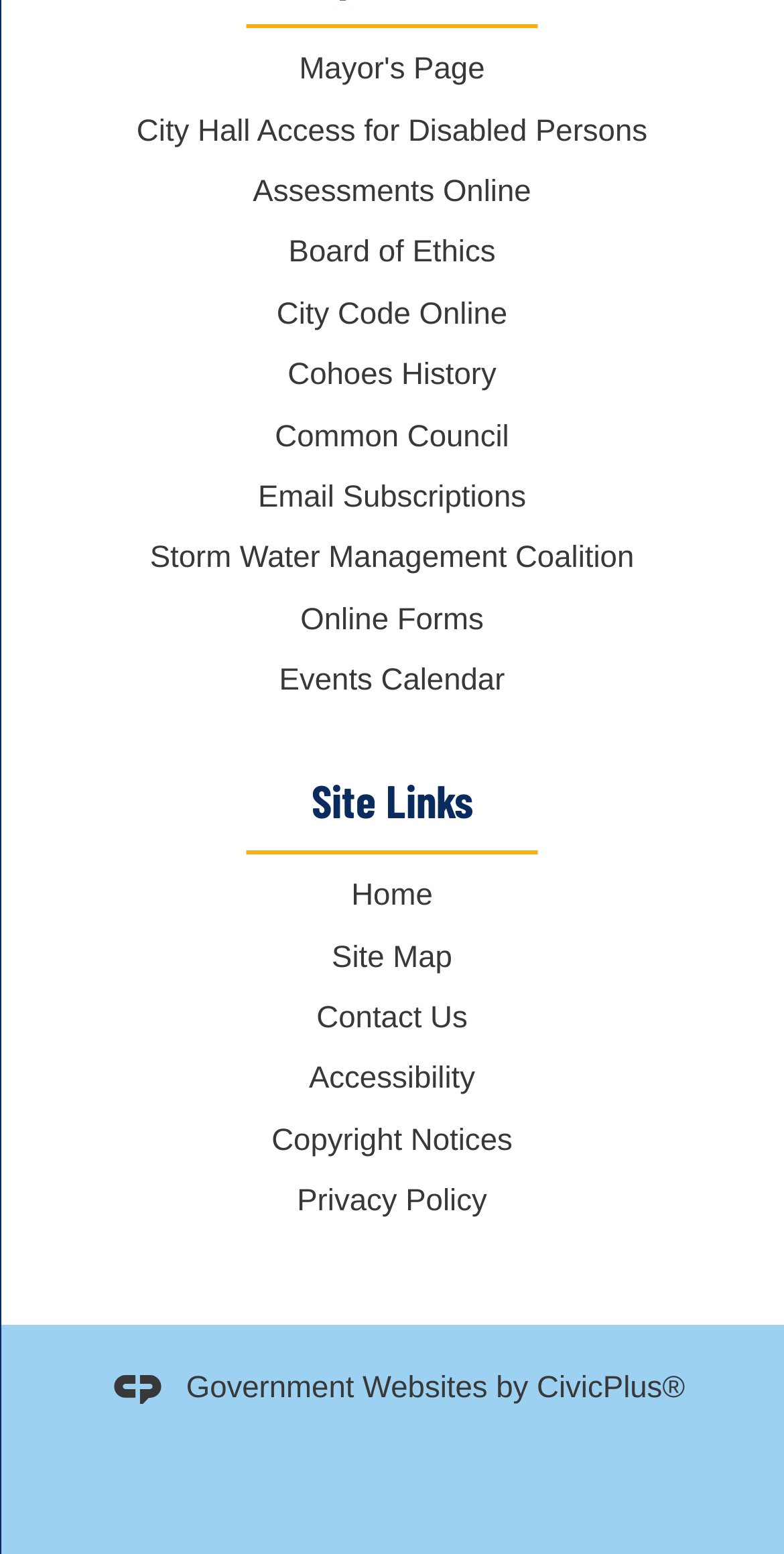Given the element description, predict the bounding box coordinates in the format (top-left x, top-left y, bottom-right x, bottom-right y). Make sure all values are between 0 and 1. Here is the element description: Board of Ethics

[0.368, 0.149, 0.632, 0.179]